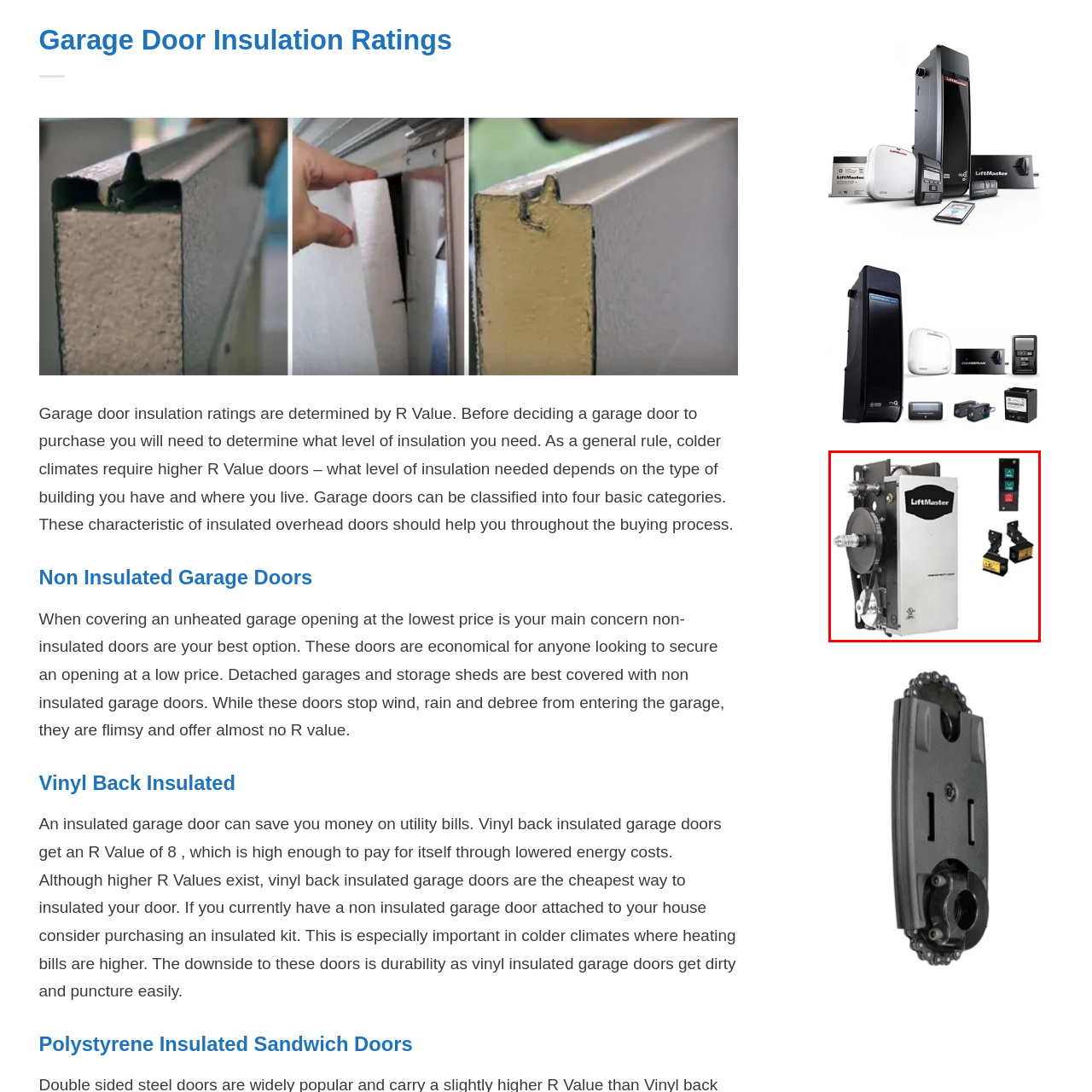Detail the features and components of the image inside the red outline.

This image features a LiftMaster garage door opener system, showcasing a robust and sleek unit designed for efficiency and reliability. The opener is prominently displayed on the left side, showcasing its metallic finish and ergonomic design, targeted for both durability and performance. Adjacent to the opener are two control panels: one featuring three colored buttons—typically represented in red, yellow, and green—allowing for easy operation. The right side of the image includes additional safety sensors, indicated by small yellow sensors mounted on brackets, which are essential for the safe operation of the garage door. This configuration represents a modern solution for automated garage entry, emphasizing both functionality and safety for users.